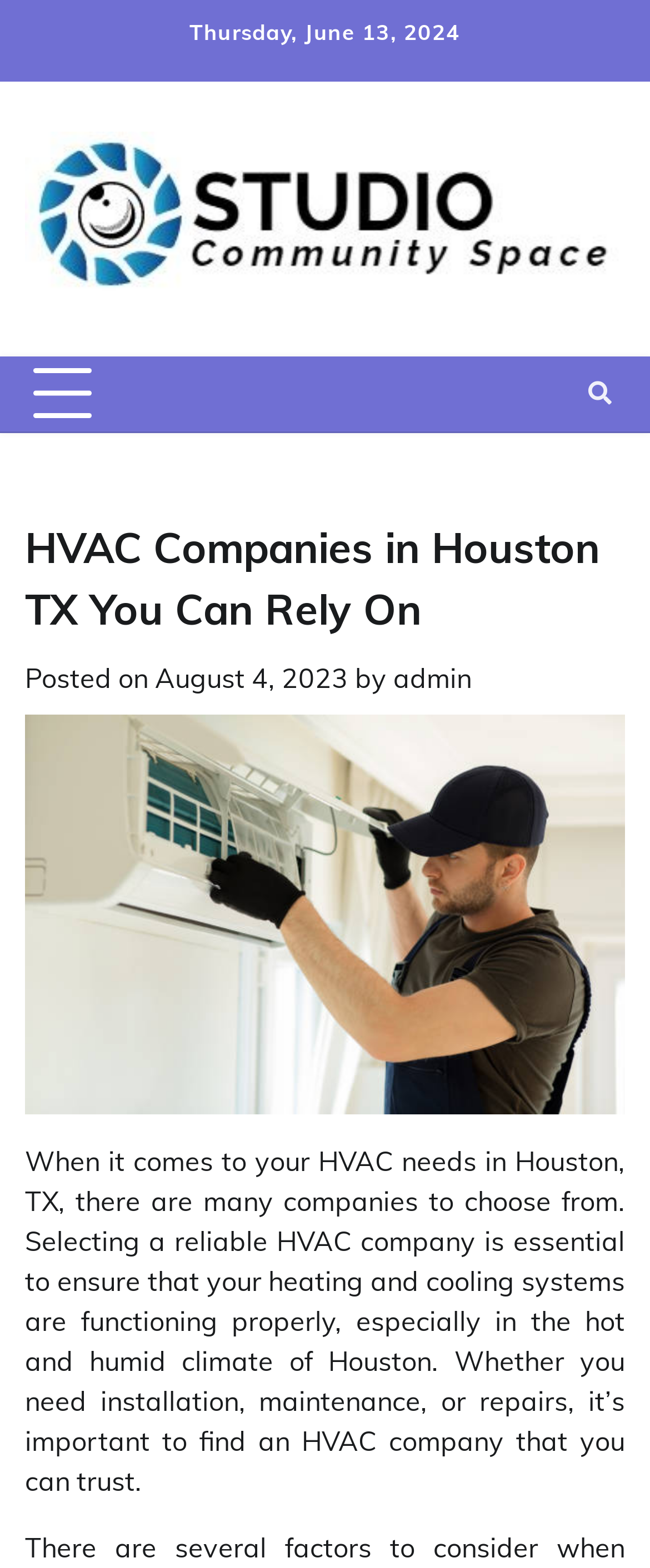By analyzing the image, answer the following question with a detailed response: What is the purpose of the HVAC company?

I found the purpose of the HVAC company by reading the text that mentions the importance of finding an HVAC company that can provide installation, maintenance, or repairs for heating and cooling systems.